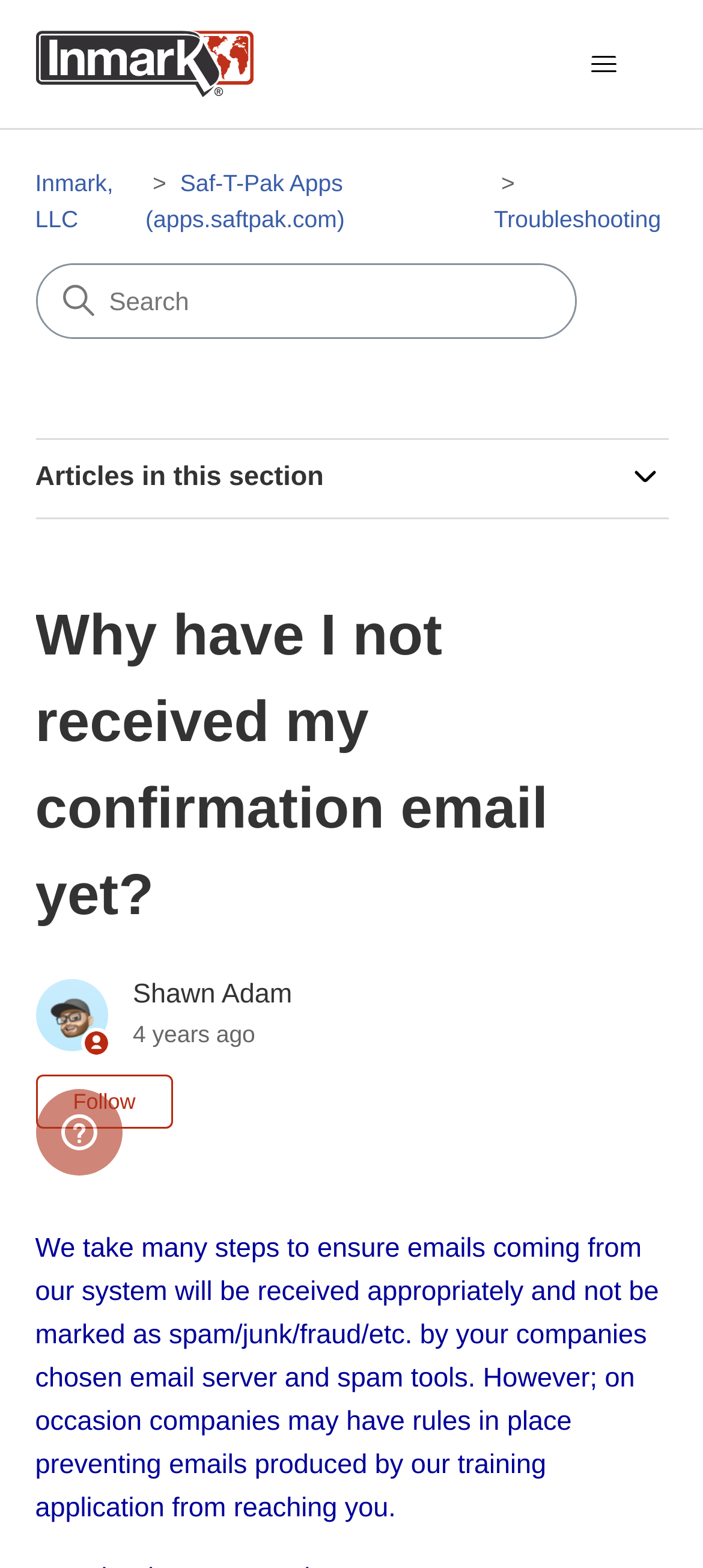Locate the bounding box coordinates of the element I should click to achieve the following instruction: "Toggle navigation menu".

[0.768, 0.022, 0.95, 0.059]